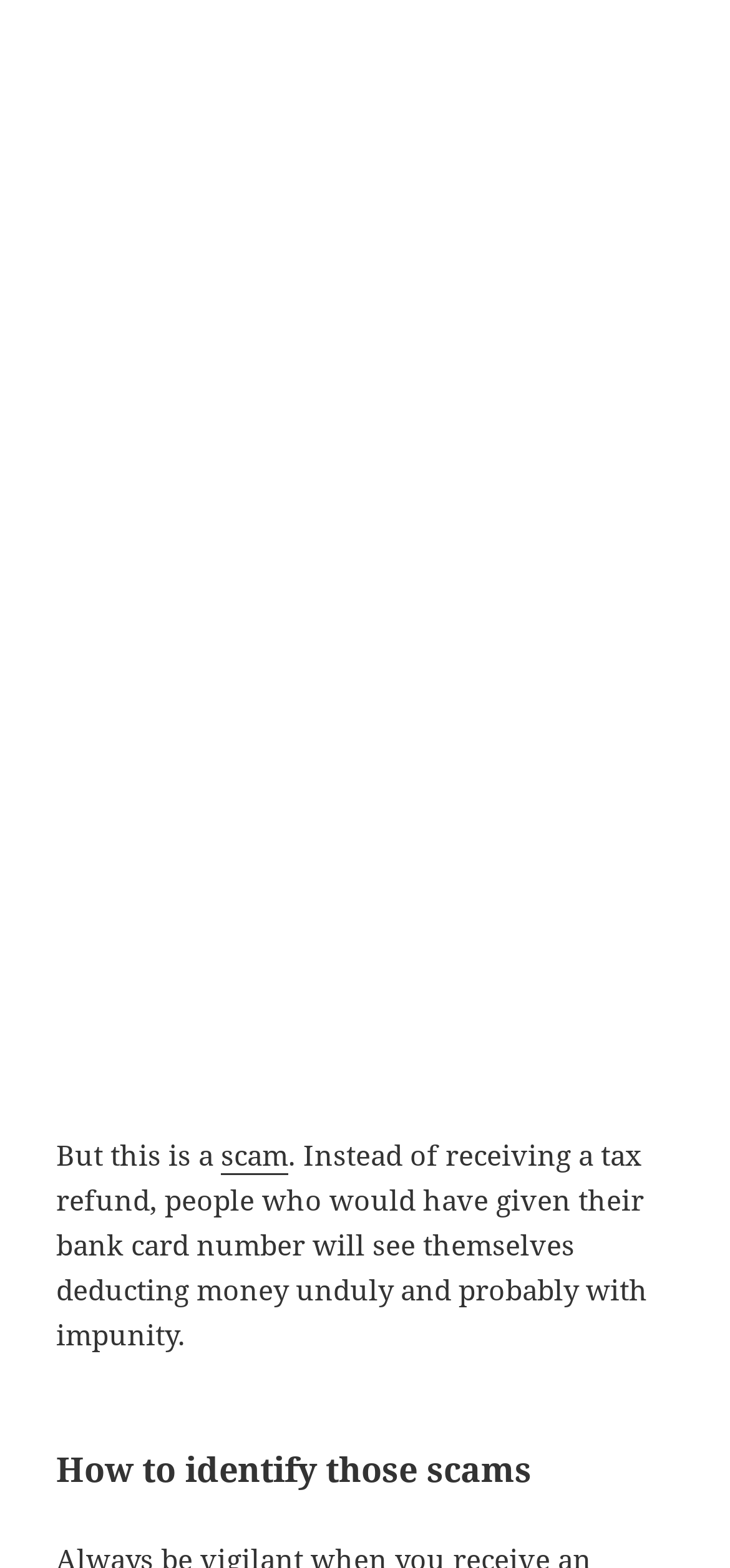Kindly determine the bounding box coordinates for the area that needs to be clicked to execute this instruction: "Explore Refund scam link".

[0.108, 0.564, 0.492, 0.743]